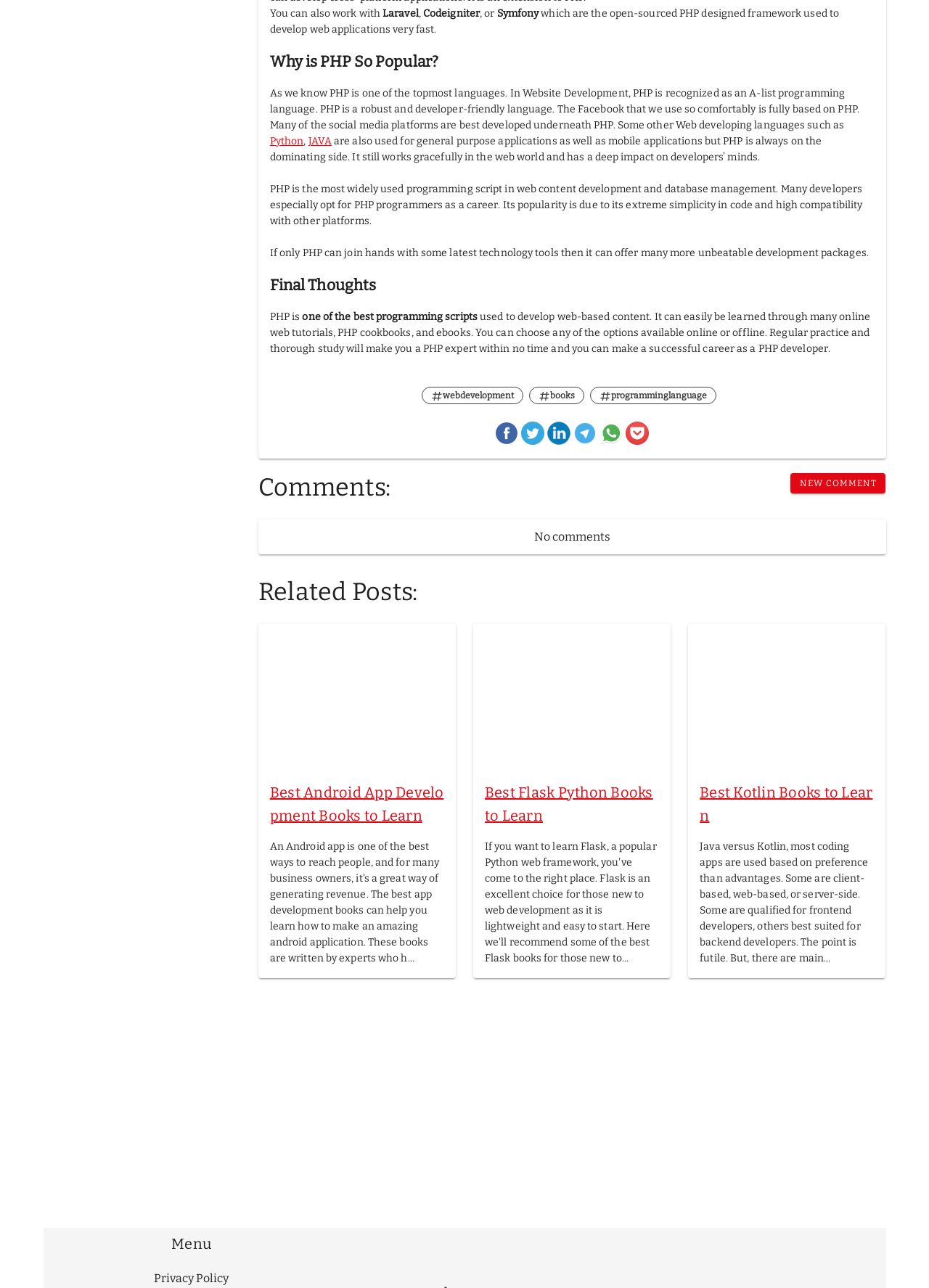What is the topic of the 'Related Posts' section?
Give a single word or phrase as your answer by examining the image.

Programming